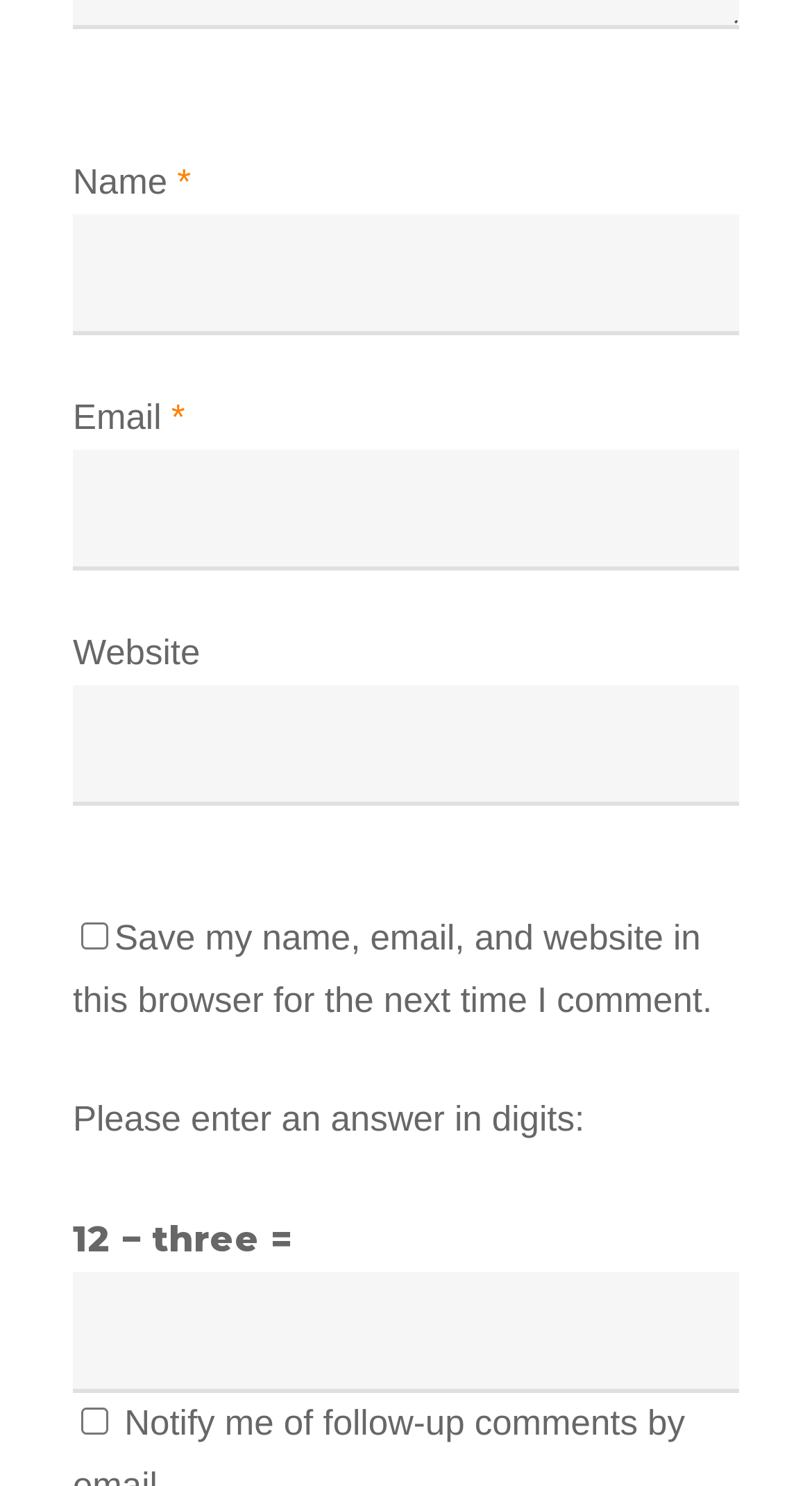Please analyze the image and provide a thorough answer to the question:
What is the purpose of the checkbox at the bottom?

The purpose of the checkbox at the bottom is to notify the user of follow-up comments by email. This can be inferred from the text 'Notify me of follow-up comments by email.' which is associated with the checkbox element.